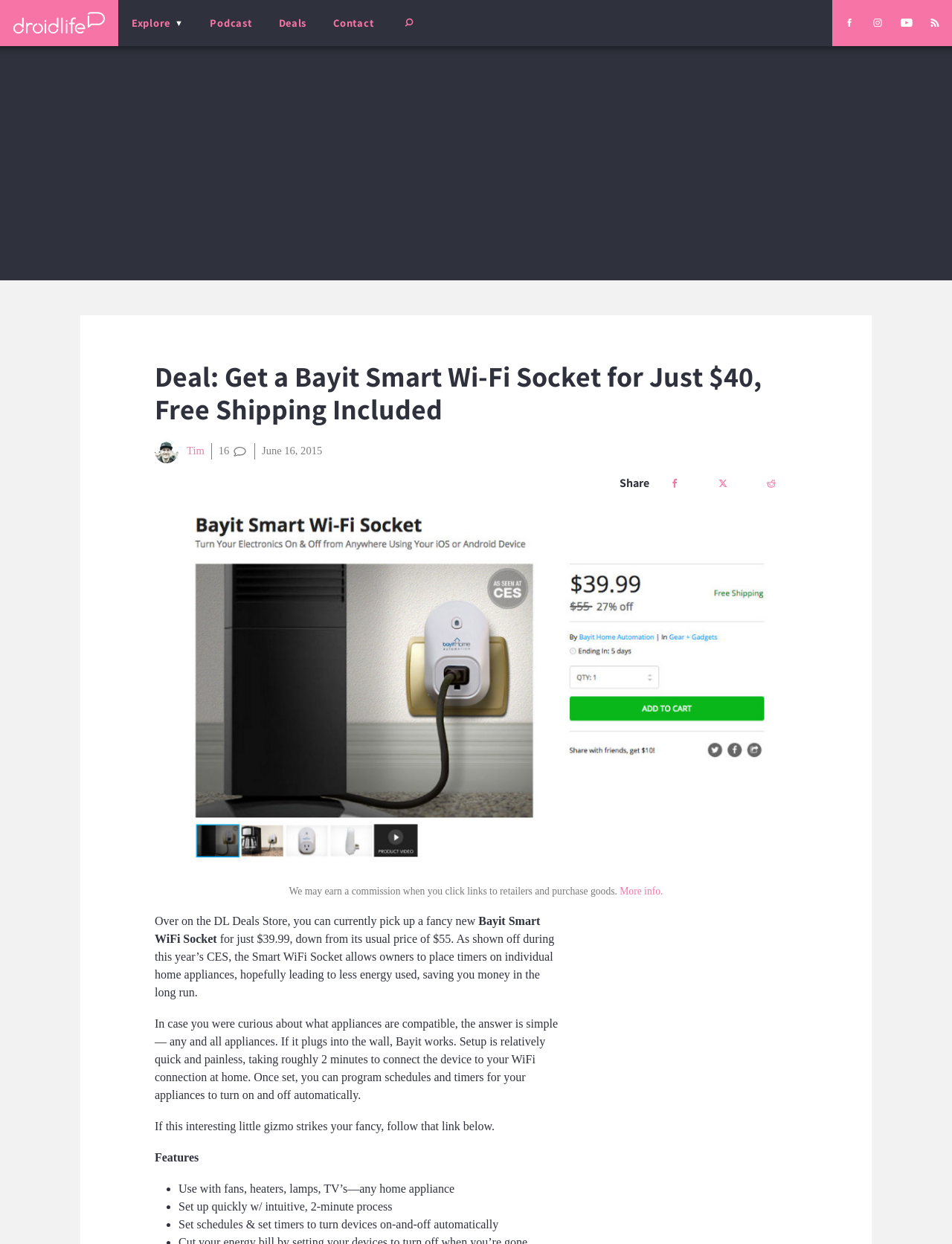Identify the bounding box of the HTML element described here: "title="Droid Life RSS"". Provide the coordinates as four float numbers between 0 and 1: [left, top, right, bottom].

[0.967, 0.01, 0.997, 0.027]